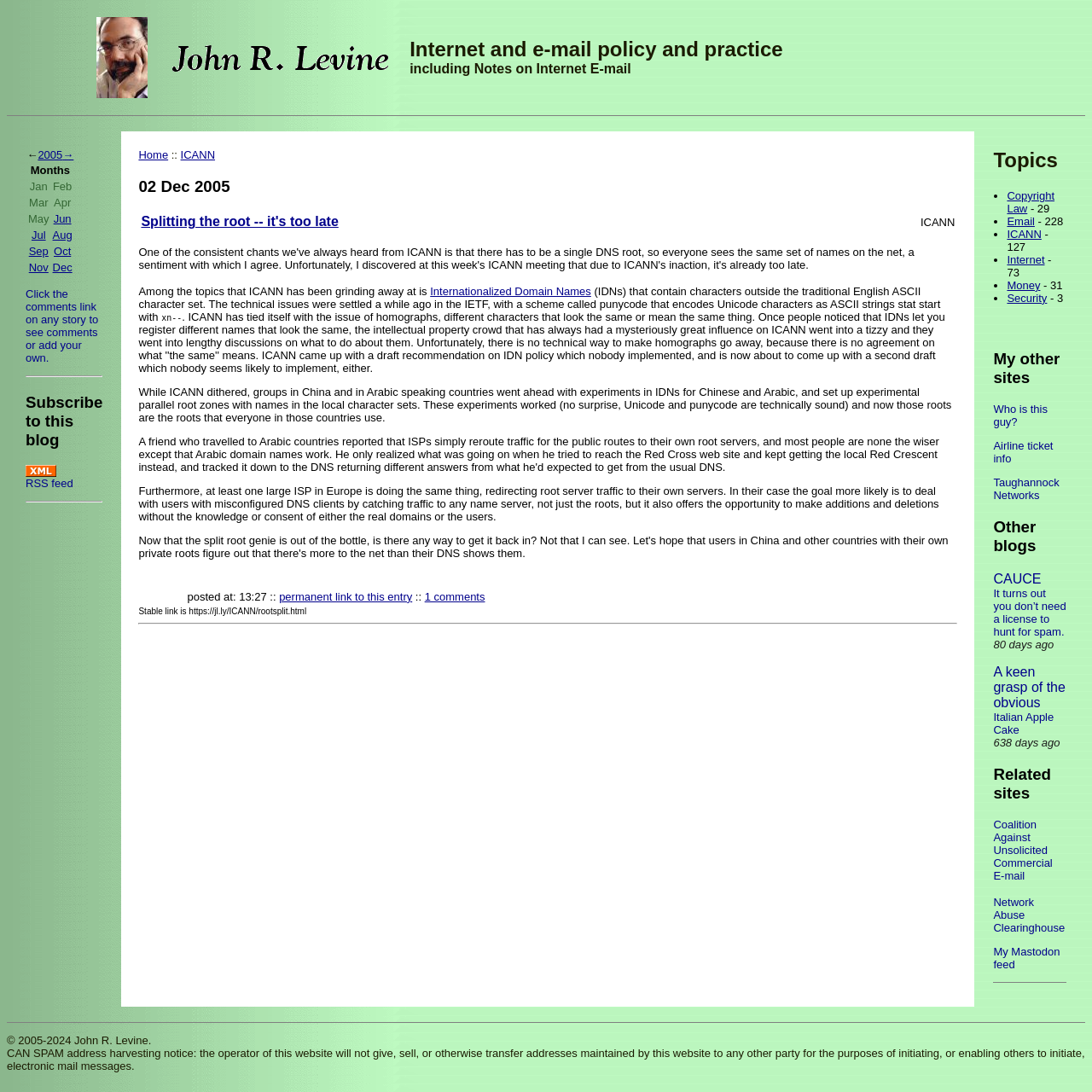What is the title of the blog post?
Please provide a detailed answer to the question.

The title of the blog post can be found in the heading element with the text 'Splitting the root -- it's too late' which is located in the gridcell element with the text 'Home :: ICANN 02 Dec 2005 Splitting the root -- it's too late ICANN...'.